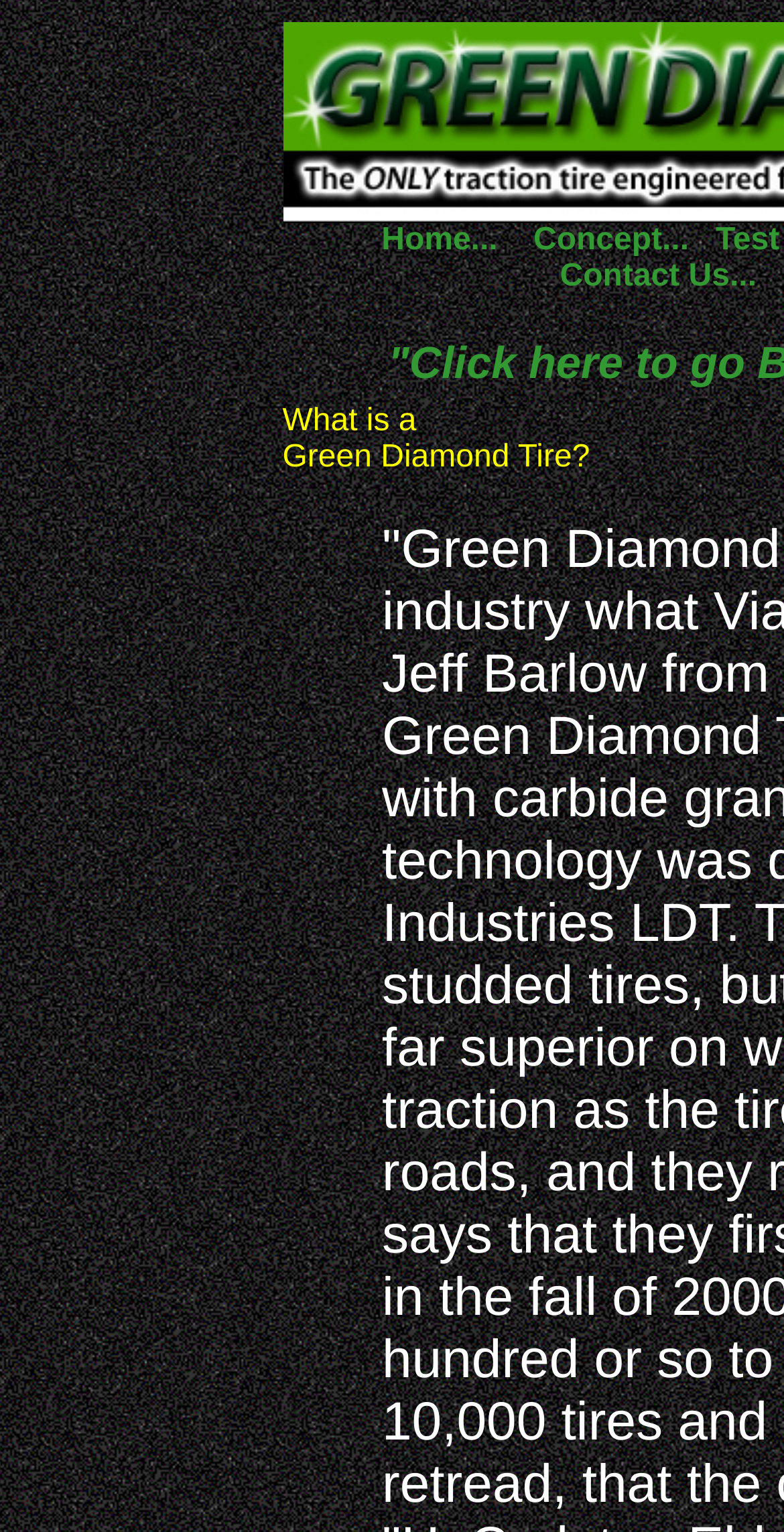Determine the bounding box for the described HTML element: "Contact Us...". Ensure the coordinates are four float numbers between 0 and 1 in the format [left, top, right, bottom].

[0.714, 0.171, 0.965, 0.19]